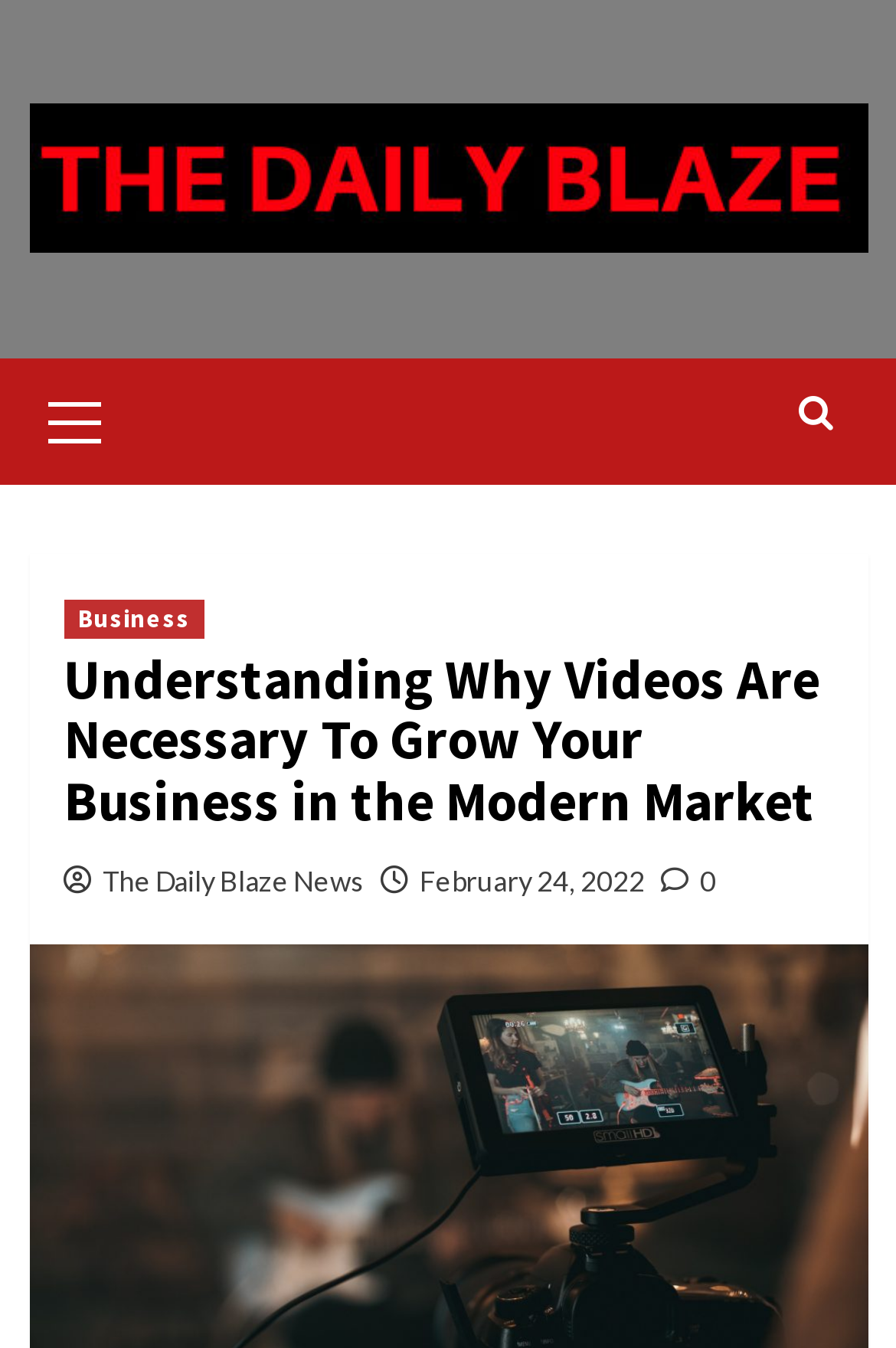Identify the bounding box for the UI element described as: "alt="The Daily Blaze"". The coordinates should be four float numbers between 0 and 1, i.e., [left, top, right, bottom].

[0.032, 0.077, 0.968, 0.187]